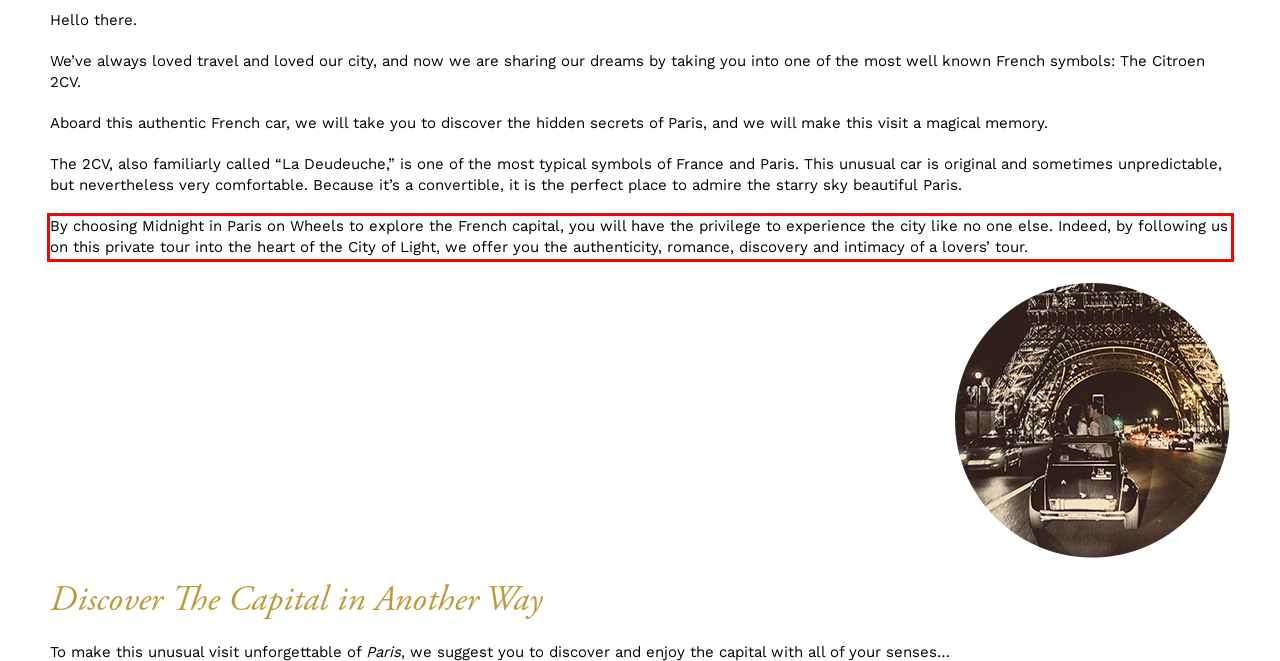Examine the screenshot of the webpage, locate the red bounding box, and perform OCR to extract the text contained within it.

By choosing Midnight in Paris on Wheels to explore the French capital, you will have the privilege to experience the city like no one else. Indeed, by following us on this private tour into the heart of the City of Light, we offer you the authenticity, romance, discovery and intimacy of a lovers’ tour.